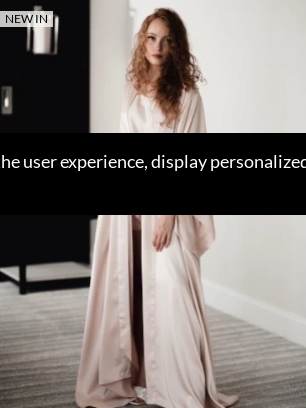Elaborate on the image with a comprehensive description.

This image features the elegant Arianna Beatrix Long Satin Bridal Robe in a soft nude color, highlighting its flowing design and luxurious satin fabric. The robe is worn by a model with wavy, shoulder-length hair, who poses gracefully in a softly lit interior setting, conveying a sense of sophistication. 

The backdrop includes minimalist decor with a dark panel and light wooden flooring, enhancing the robe's stylish appeal. Positioned within the "NEW IN" section, this beautiful bridal robe showcases an exquisite style perfect for brides looking for comfort and elegance on their special day. The garment features a delicate cut that drapes elegantly, adding a touch of romance and beauty to bridal preparations.